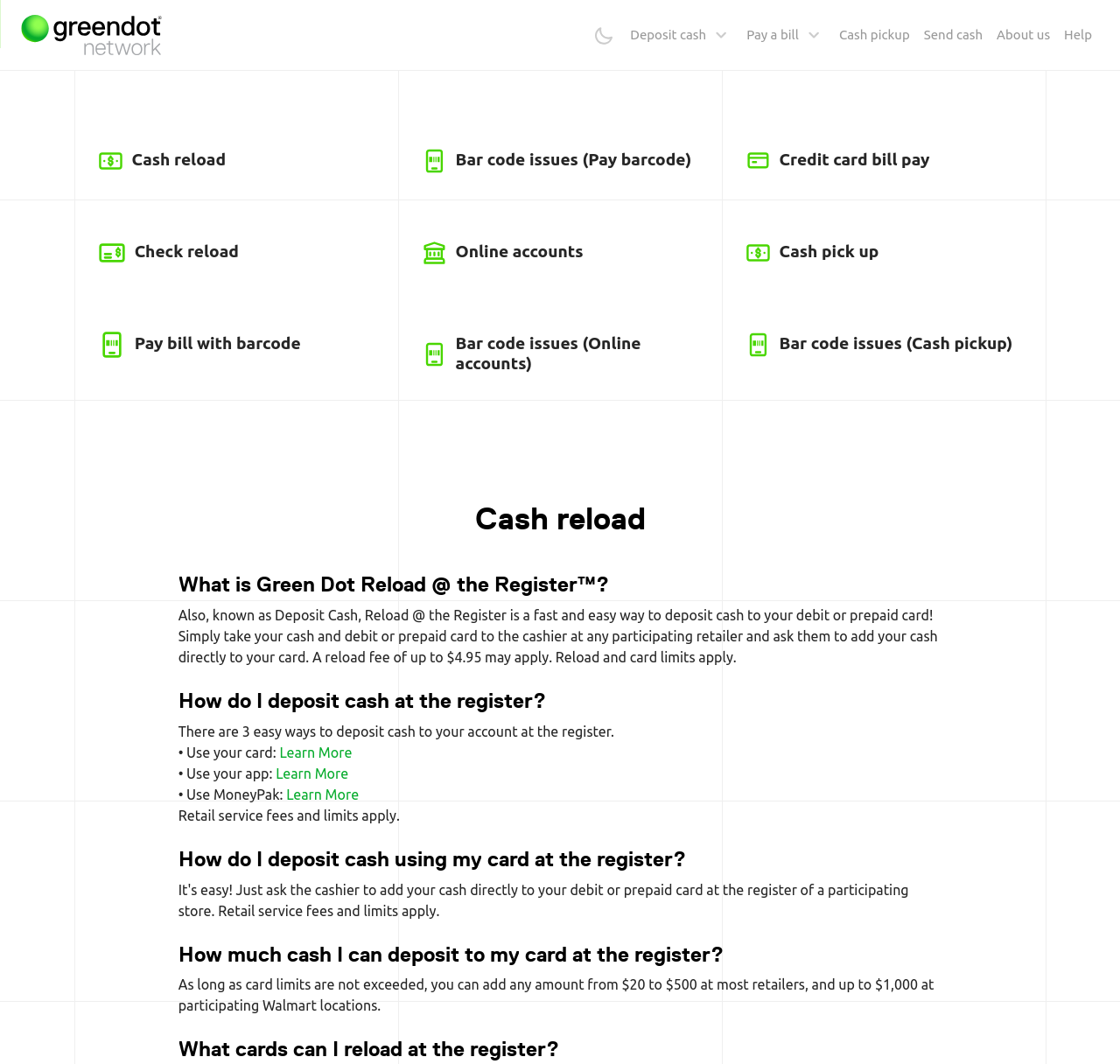Identify the bounding box coordinates for the element you need to click to achieve the following task: "Click on Cash reload". The coordinates must be four float values ranging from 0 to 1, formatted as [left, top, right, bottom].

[0.11, 0.127, 0.335, 0.173]